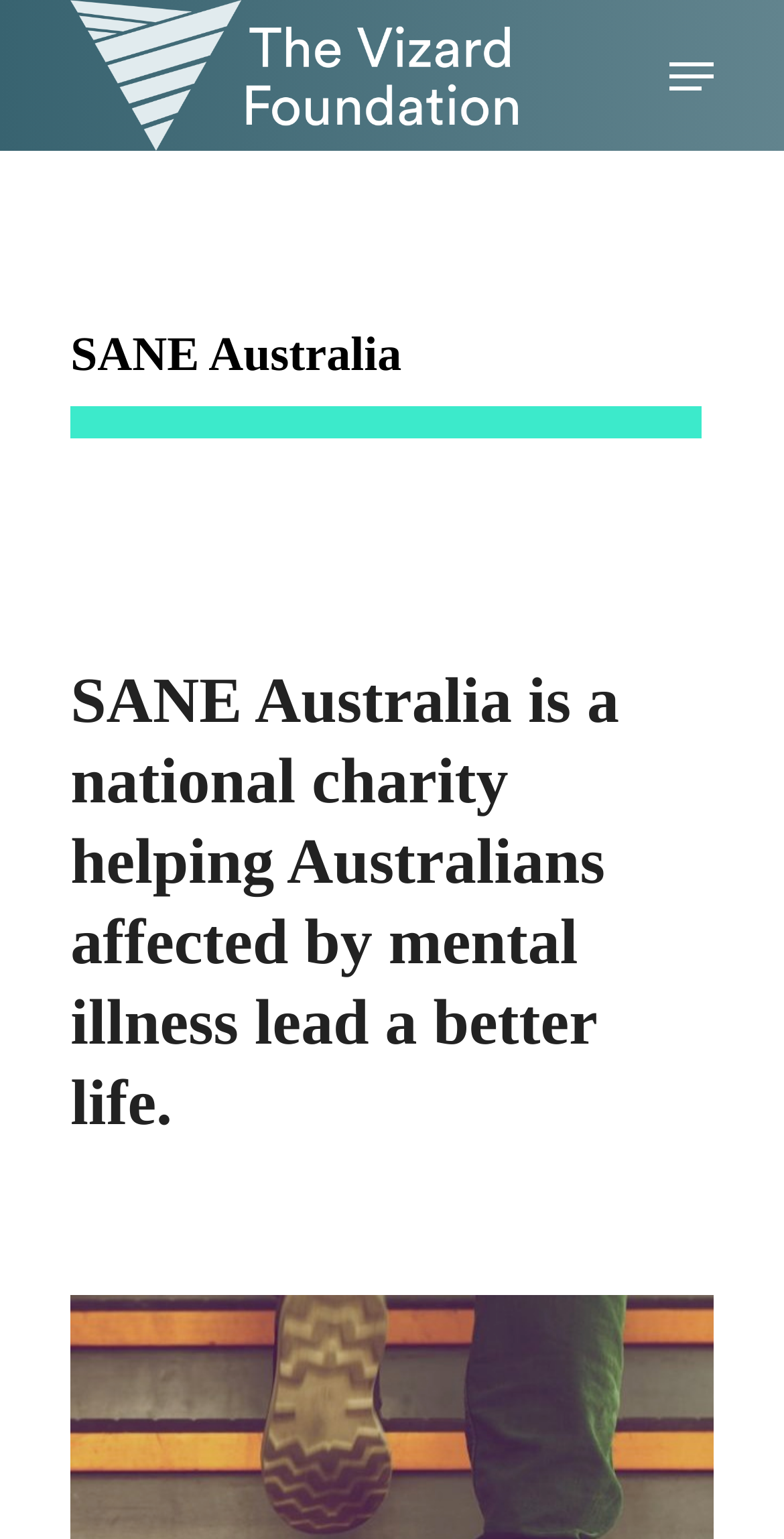Please identify the bounding box coordinates of the element that needs to be clicked to execute the following command: "learn about SANE Australia". Provide the bounding box using four float numbers between 0 and 1, formatted as [left, top, right, bottom].

[0.09, 0.216, 0.91, 0.247]